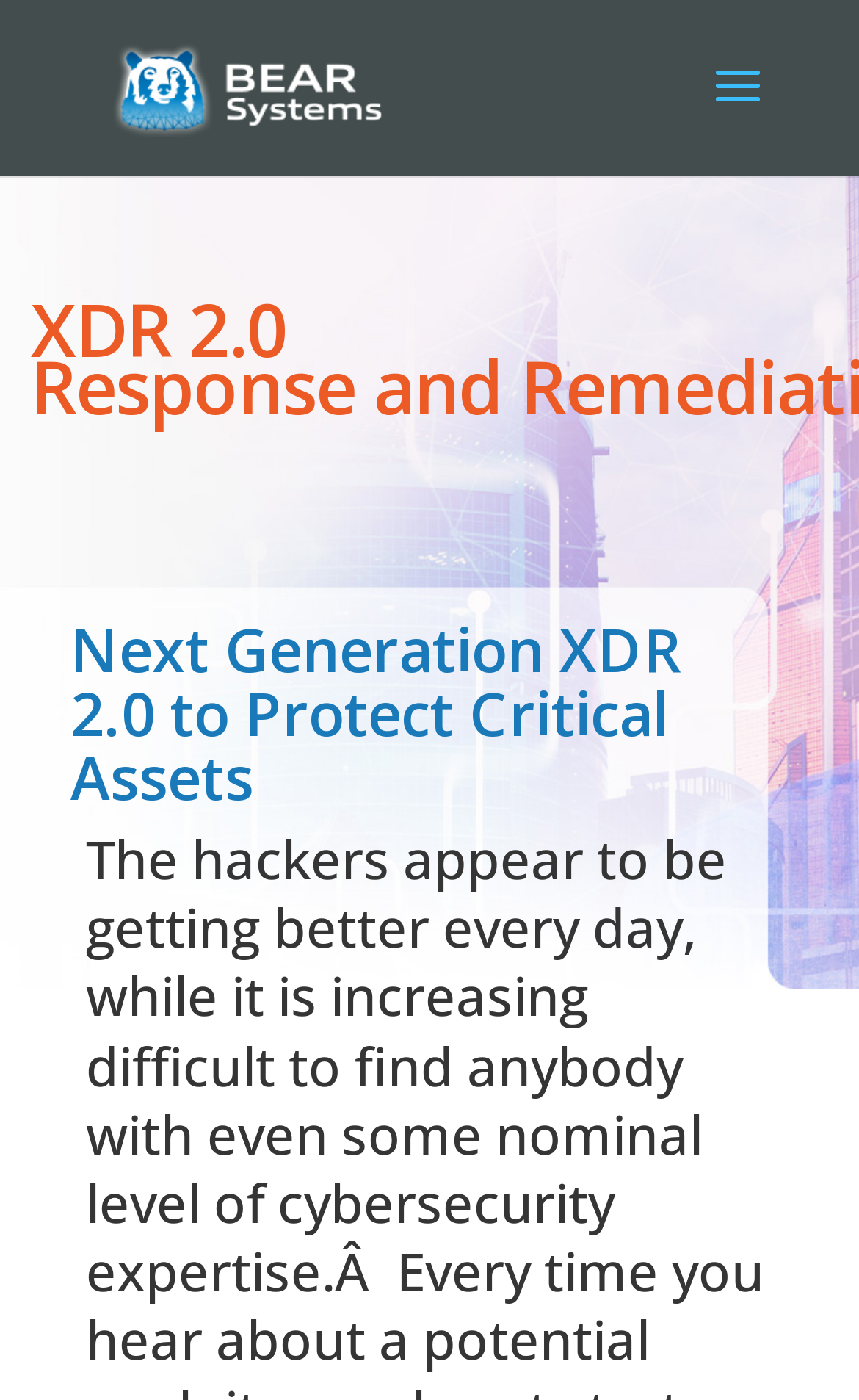Could you please study the image and provide a detailed answer to the question:
What is the company name on the top left?

By looking at the top left corner of the webpage, I see a link and an image with the same name 'Bear Systems', which suggests that it is the company name.